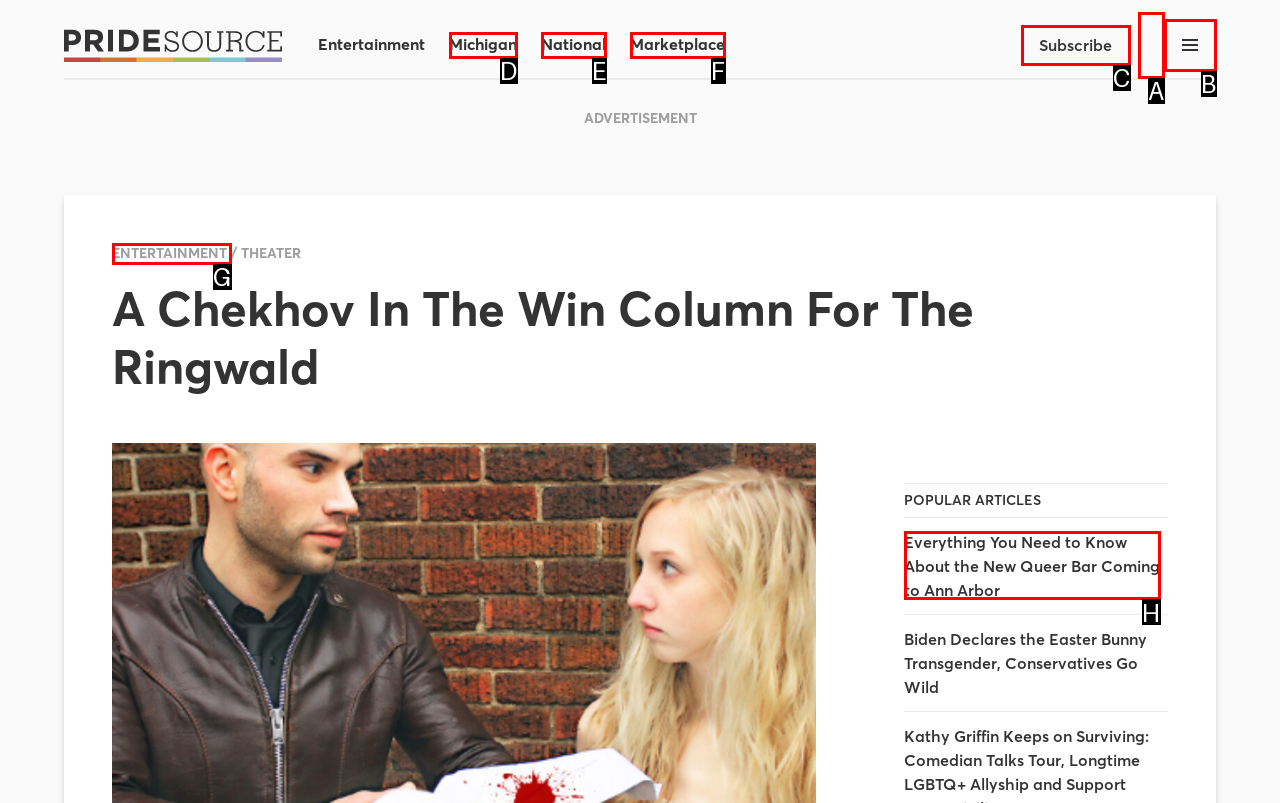Based on the given description: parent_node: Subscribe, identify the correct option and provide the corresponding letter from the given choices directly.

A